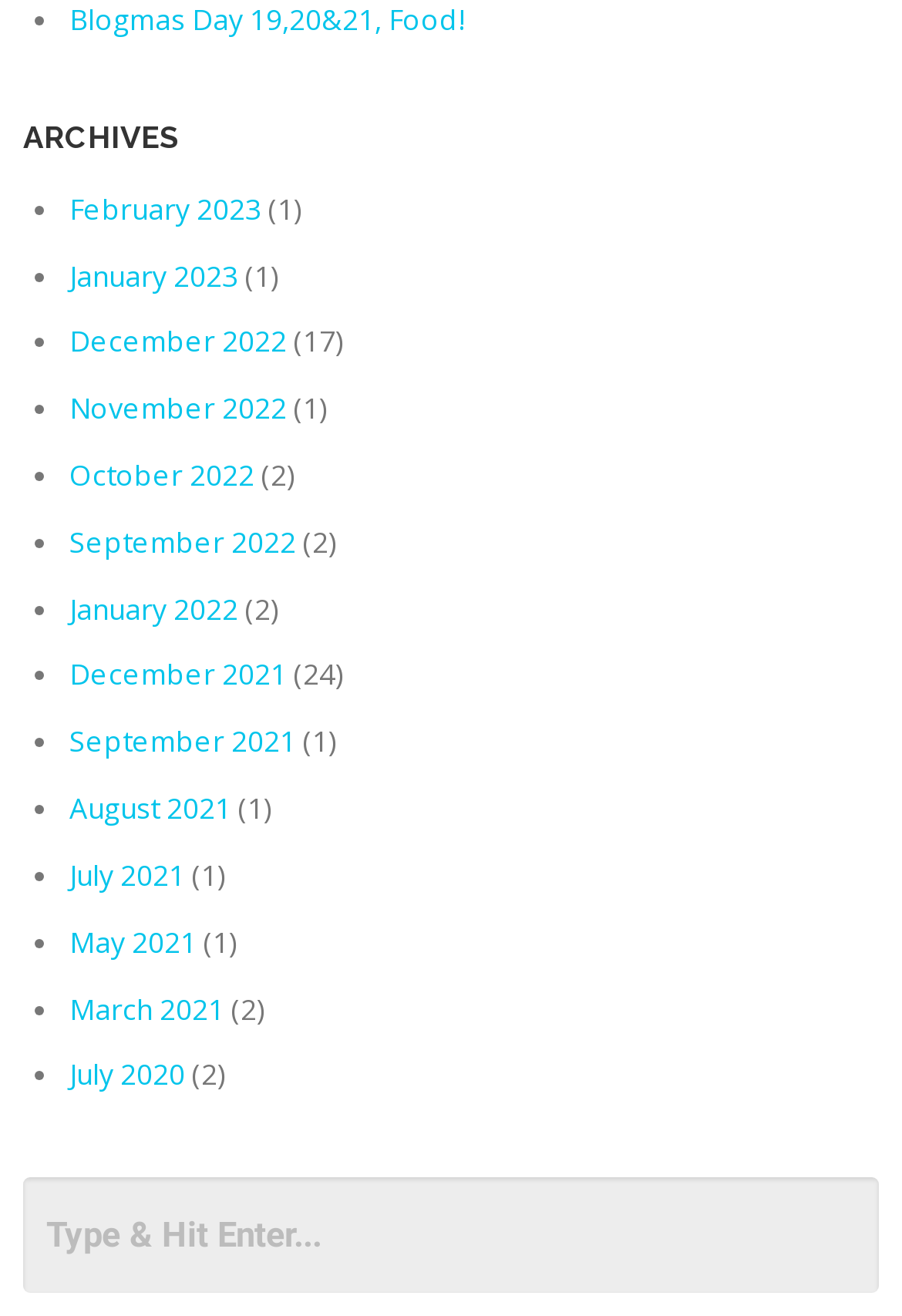Could you indicate the bounding box coordinates of the region to click in order to complete this instruction: "Search for archives".

[0.026, 0.895, 0.974, 0.983]